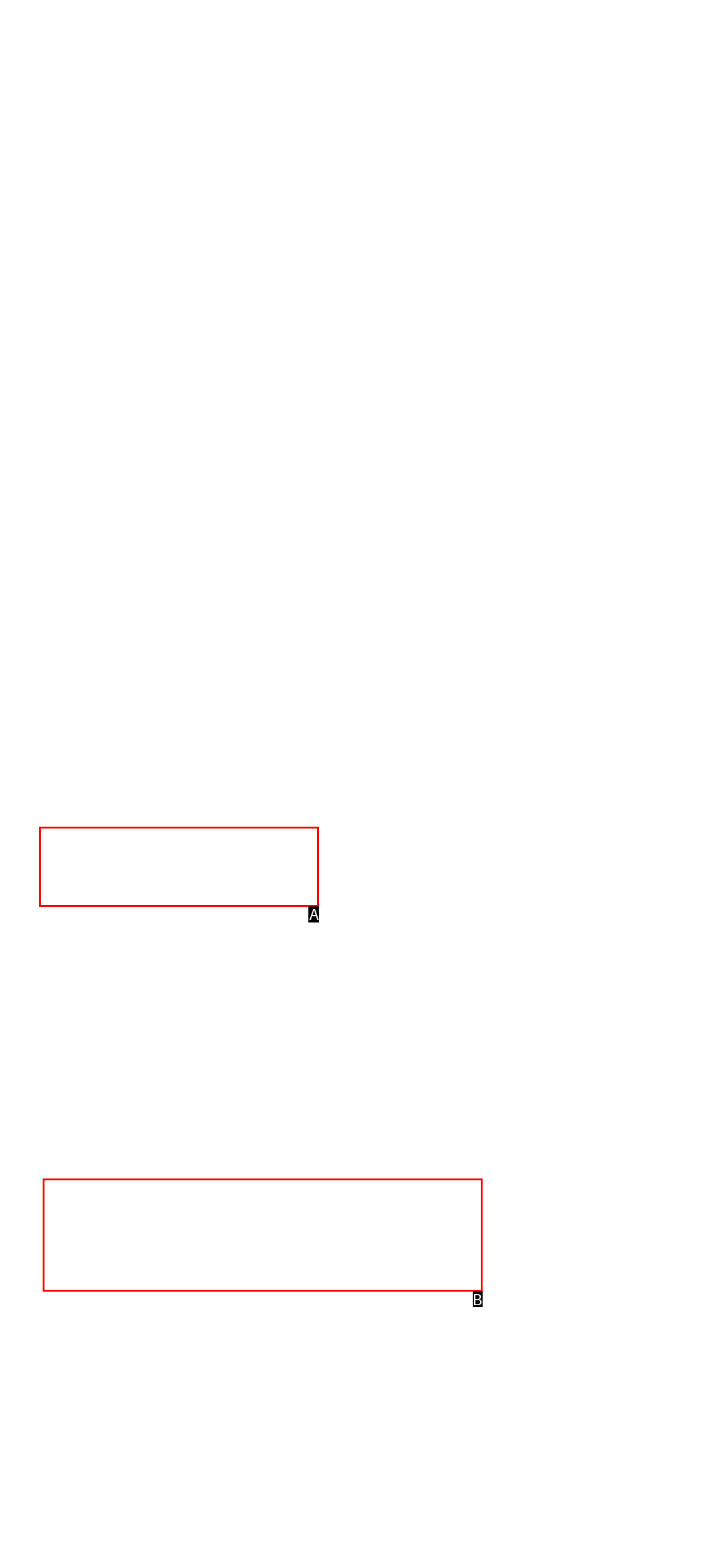Given the description: parent_node: Follow Us : aria-label="youtube", determine the corresponding lettered UI element.
Answer with the letter of the selected option.

None